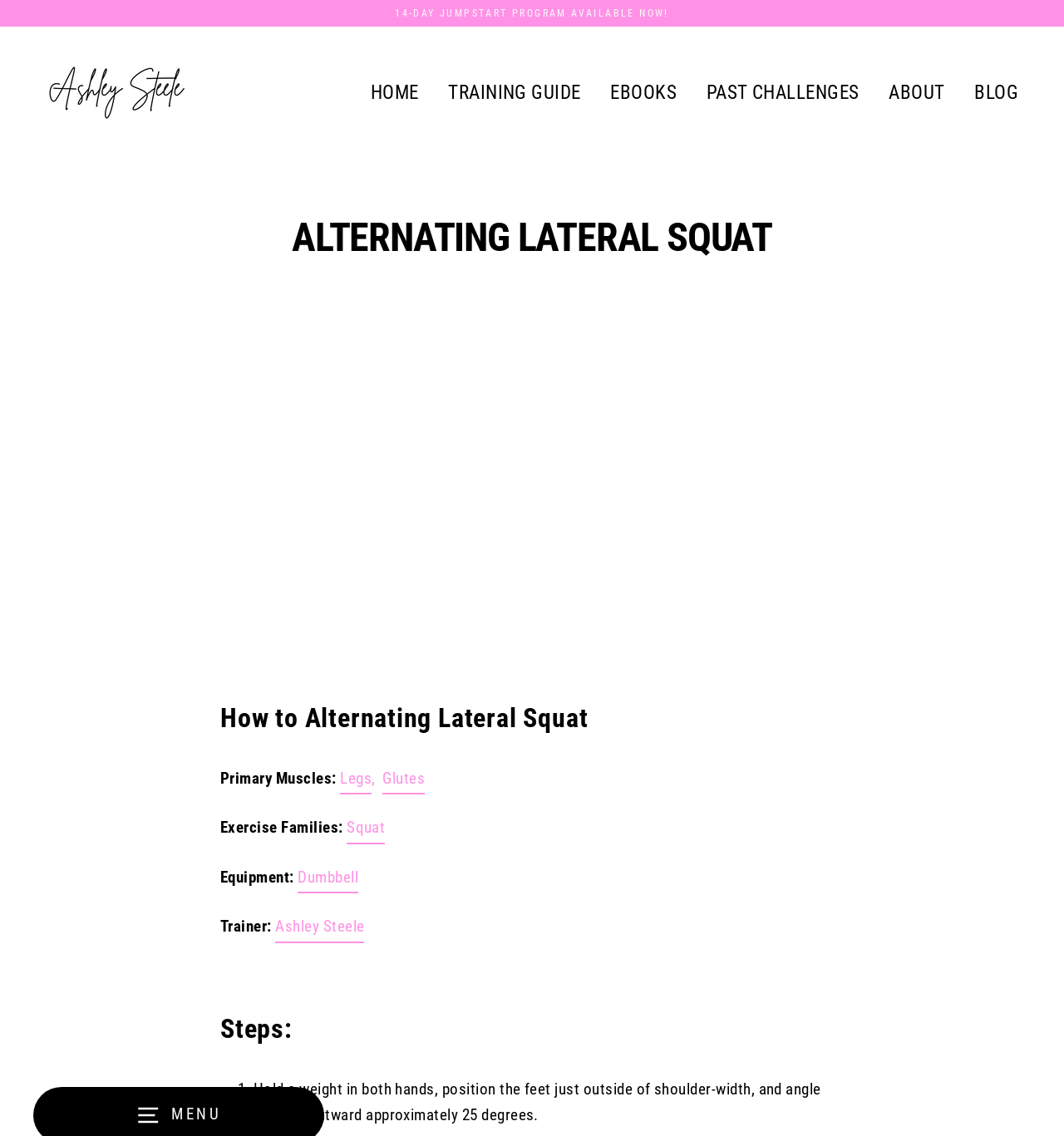Elaborate on the webpage's design and content in a detailed caption.

The webpage is focused on providing instructions and a video guide for performing the dumbbell alternating lateral squat exercise, led by SHOCK Fitness Trainer Ashley Steele. 

At the top-left corner, there is a "Skip to content" link. Below it, a prominent banner announces the "14-DAY JUMPSTART PROGRAM AVAILABLE NOW!" in bold font. 

To the right of the banner, Ashley Steele's profile picture and name are displayed as a link. 

The primary navigation menu is located below, with six links: "HOME", "TRAINING GUIDE", "EBOOKS", "PAST CHALLENGES", "ABOUT", and "BLOG". 

The main content area is divided into sections. The first section has a heading "ALTERNATING LATERAL SQUAT" and is followed by a video that is unable to play. 

Below the video, there is a heading "How to Alternating Lateral Squat" and a section describing the exercise, including primary muscles worked (Legs and Glutes), exercise families (Squat), and required equipment (Dumbbell). The trainer, Ashley Steele, is also credited. 

The final section is dedicated to the exercise steps, with a heading "Steps:" and a numbered list starting with "1." The first step is described in detail, instructing the user to hold a weight in both hands, position their feet, and angle them outward.